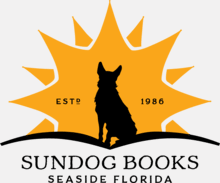Give a one-word or short-phrase answer to the following question: 
In what year was the bookstore established?

1986